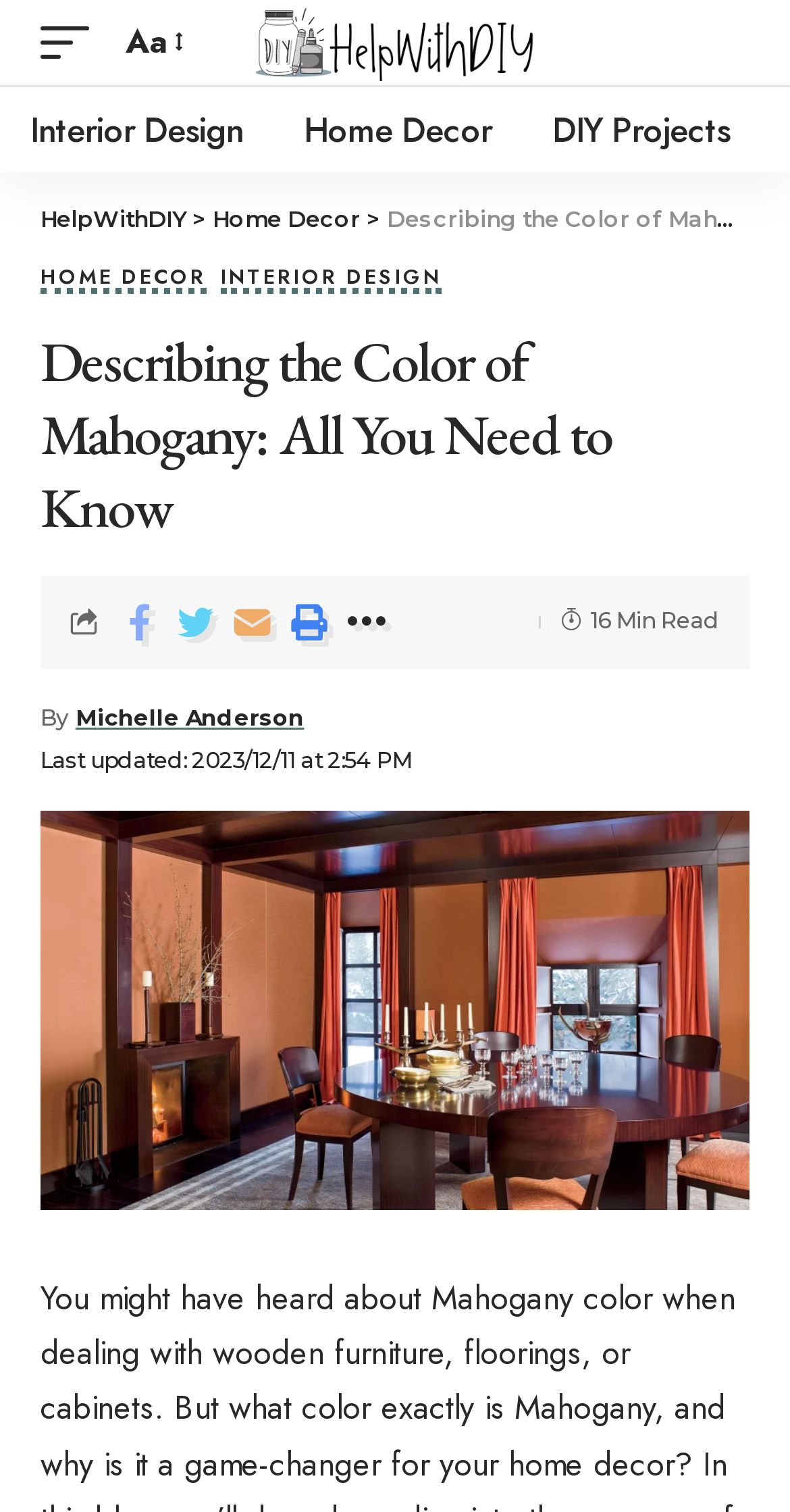Analyze the image and give a detailed response to the question:
What is the name of the website?

I determined the name of the website by looking at the link element with the text 'HelpWithDIY' which is located at the top of the webpage, indicating it is the website's logo or title.